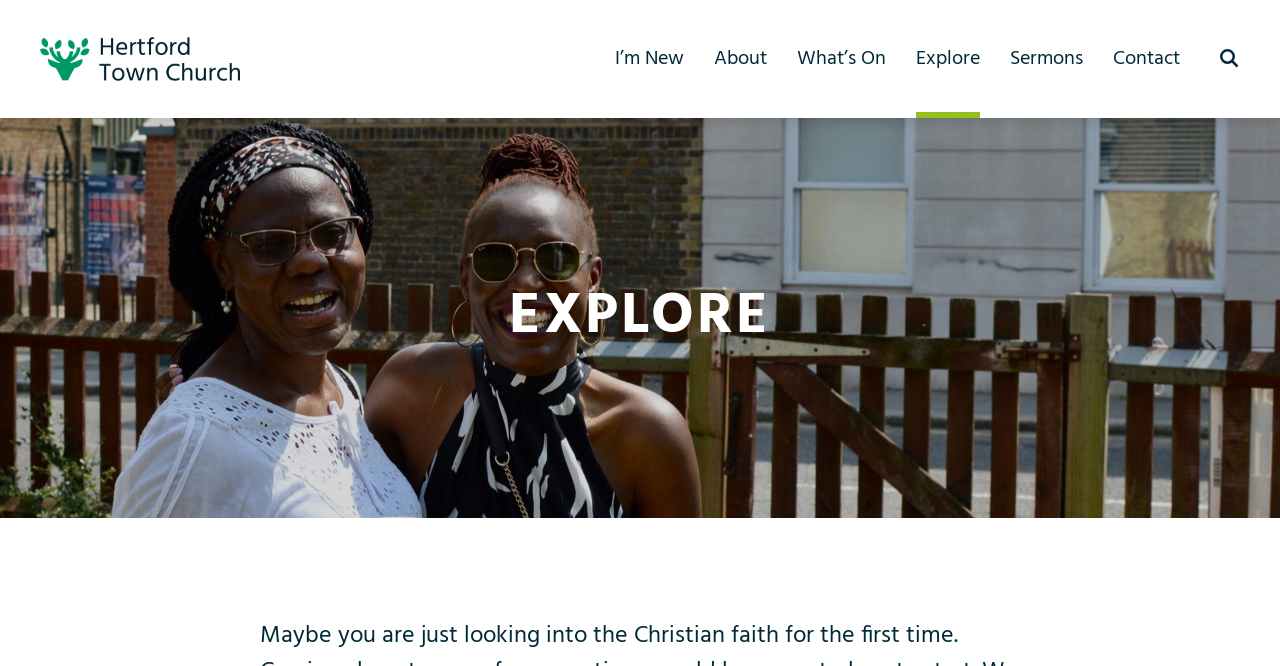What is the purpose of the 'Show Search' link?
Based on the visual details in the image, please answer the question thoroughly.

I inferred the purpose of the 'Show Search' link by its text and the presence of a magnifying glass icon next to it, which is a common symbol for search functions.